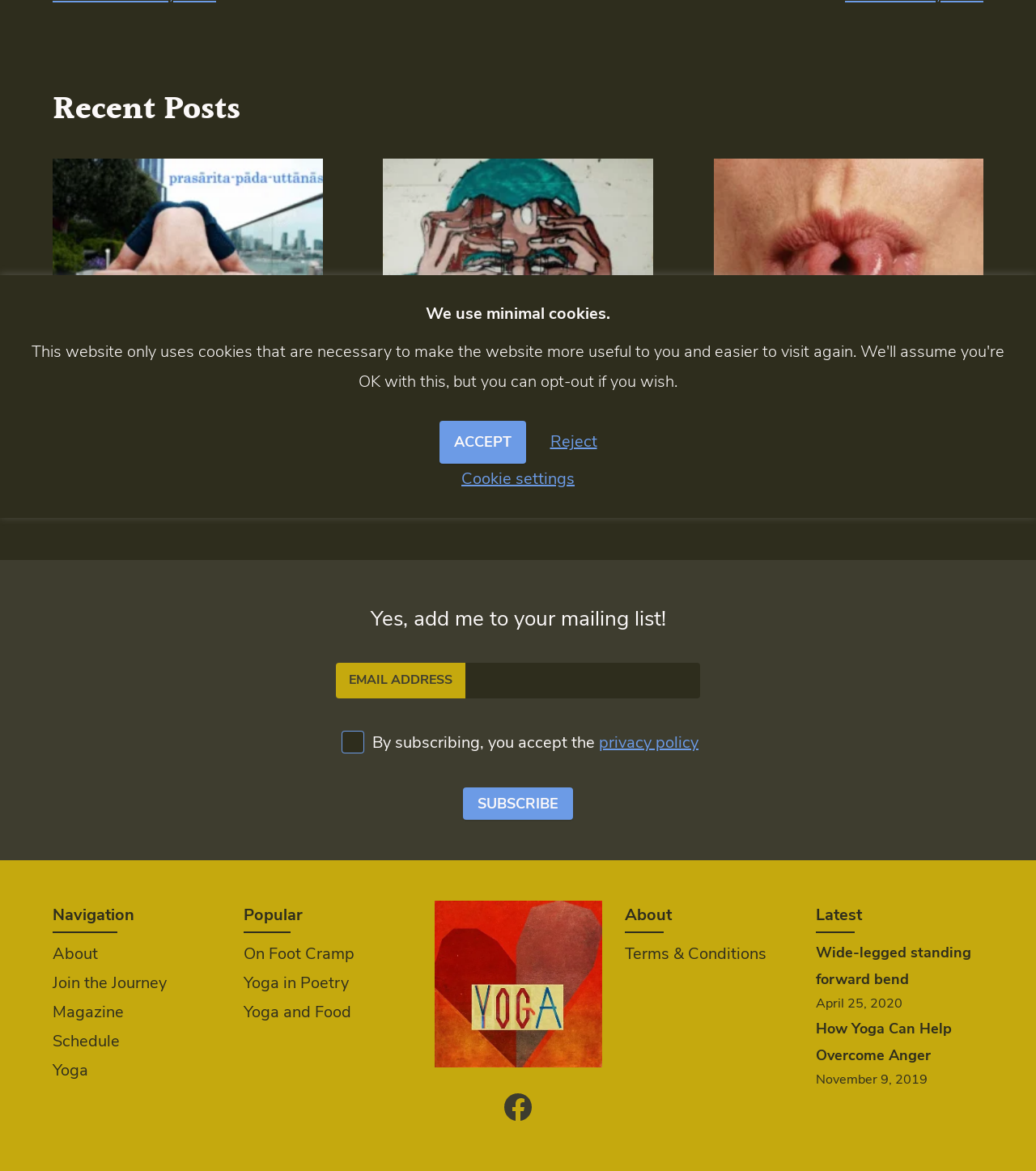Determine the bounding box for the described UI element: "About".

[0.051, 0.805, 0.095, 0.824]